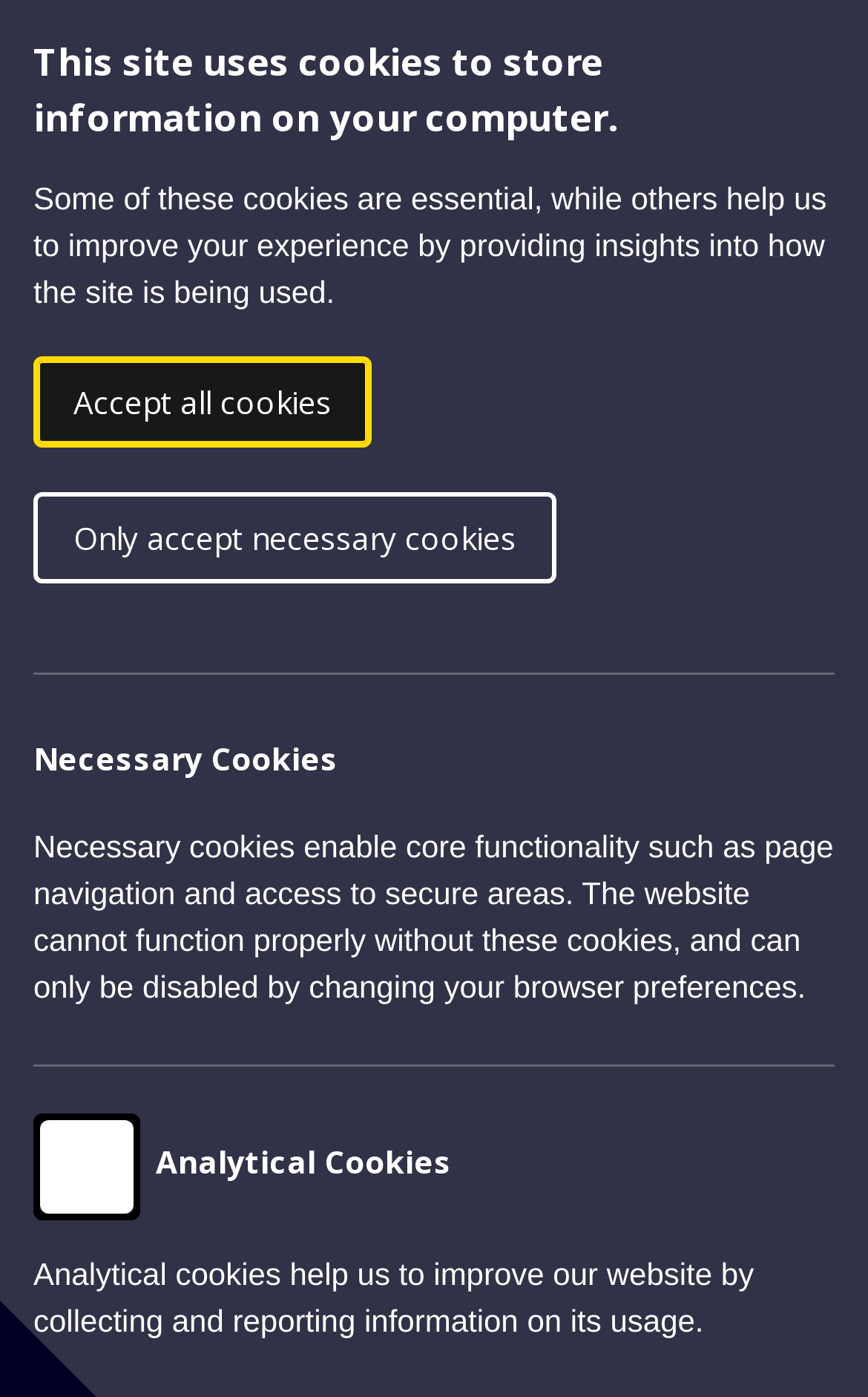Analyze the image and give a detailed response to the question:
What are the categories of the article?

I found the answer by looking at the section below the main heading, where there is a list of links with the categories 'Economy', 'ONS', 'Population', and 'Public Policy'.